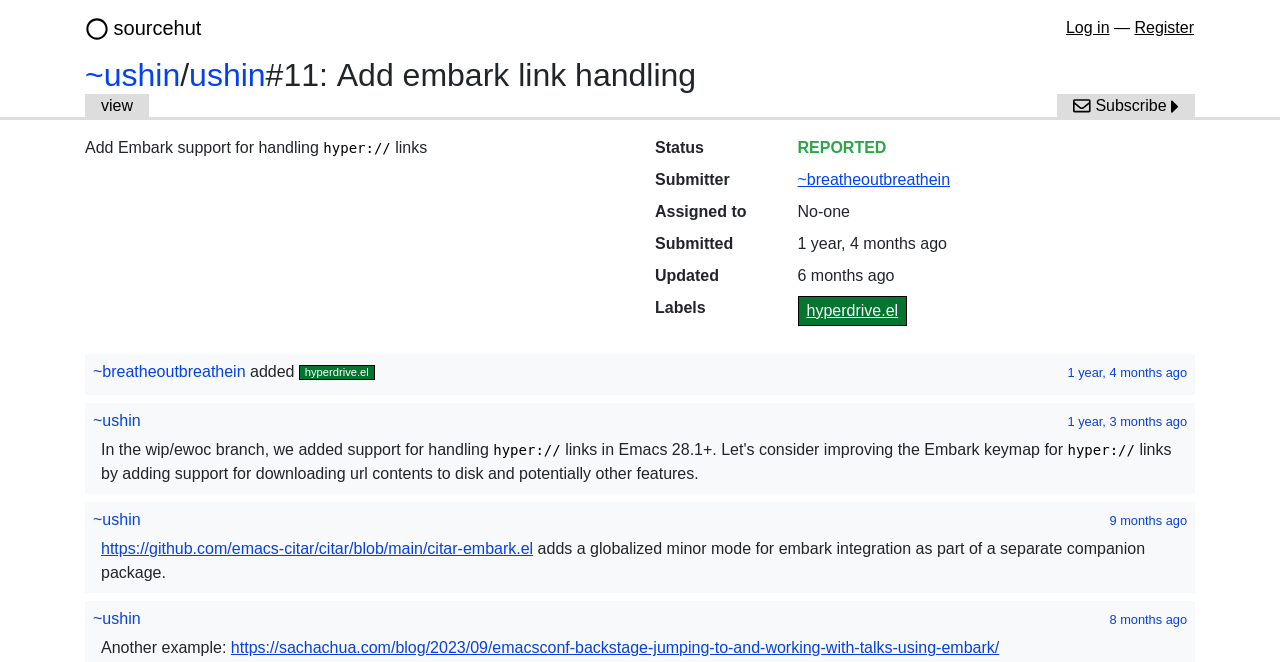Identify the bounding box coordinates of the part that should be clicked to carry out this instruction: "Subscribe".

[0.826, 0.143, 0.934, 0.179]